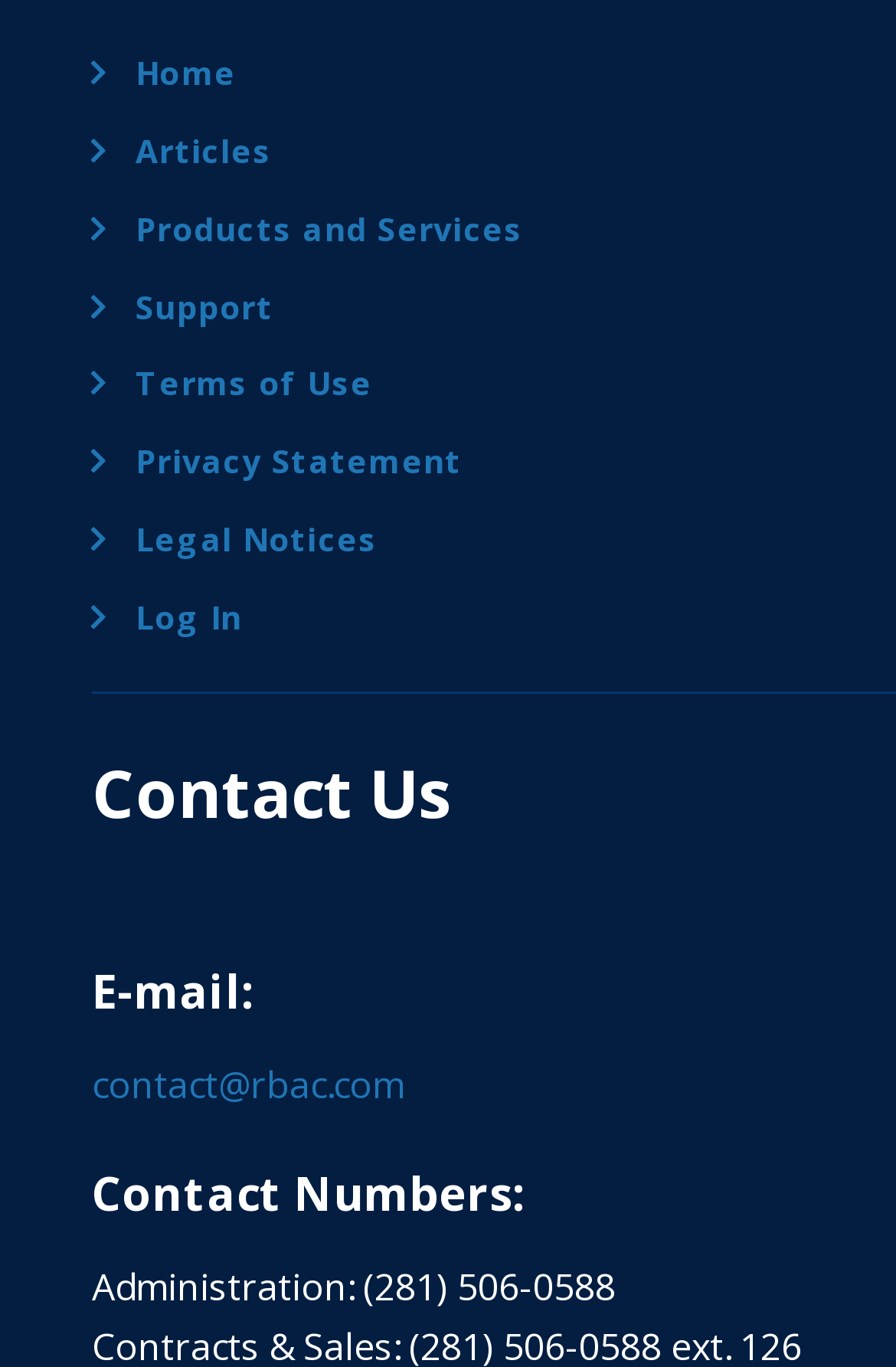Provide the bounding box coordinates of the section that needs to be clicked to accomplish the following instruction: "view articles."

[0.1, 0.091, 1.0, 0.131]